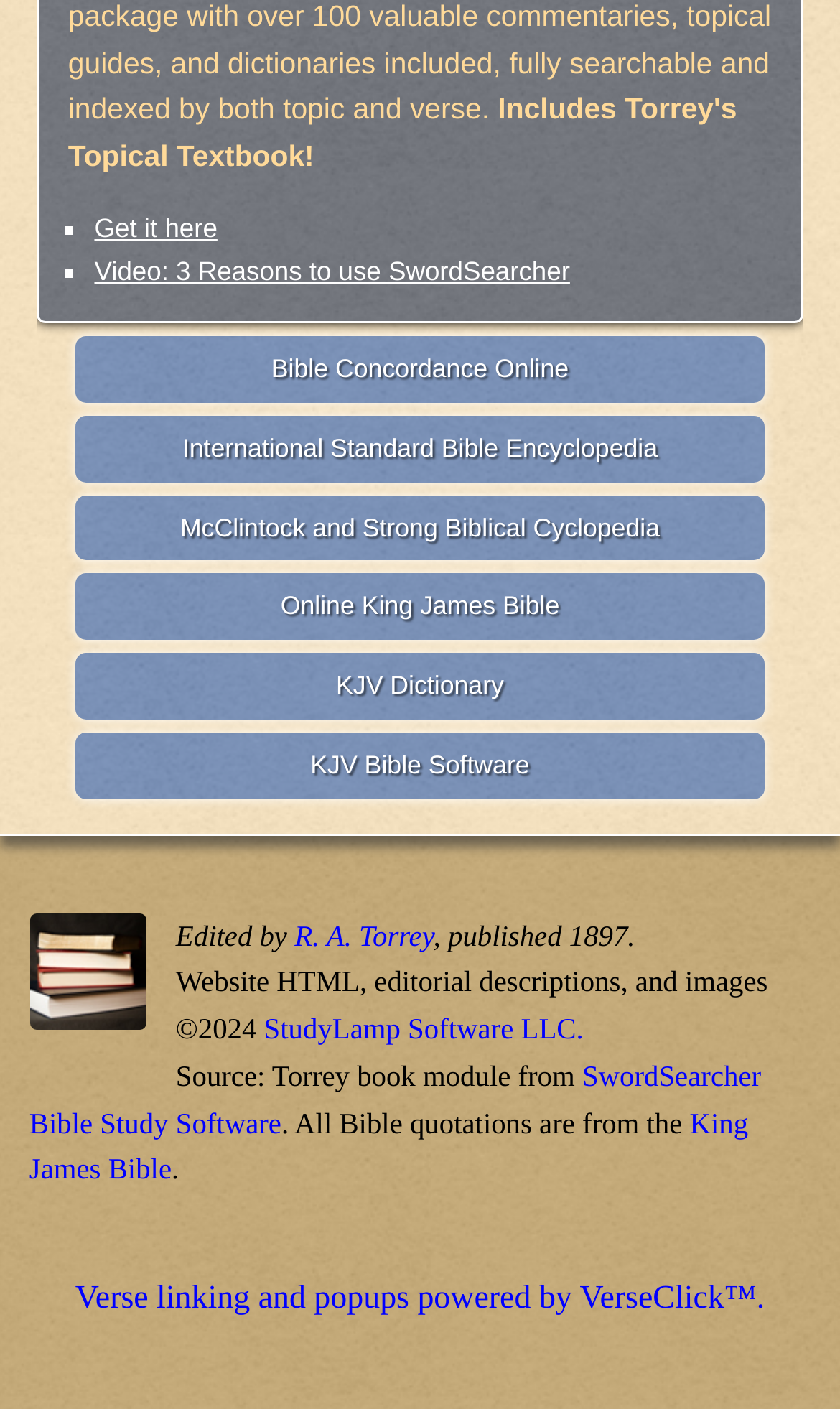Please find and report the bounding box coordinates of the element to click in order to perform the following action: "Get software information". The coordinates should be expressed as four float numbers between 0 and 1, in the format [left, top, right, bottom].

[0.112, 0.152, 0.259, 0.173]